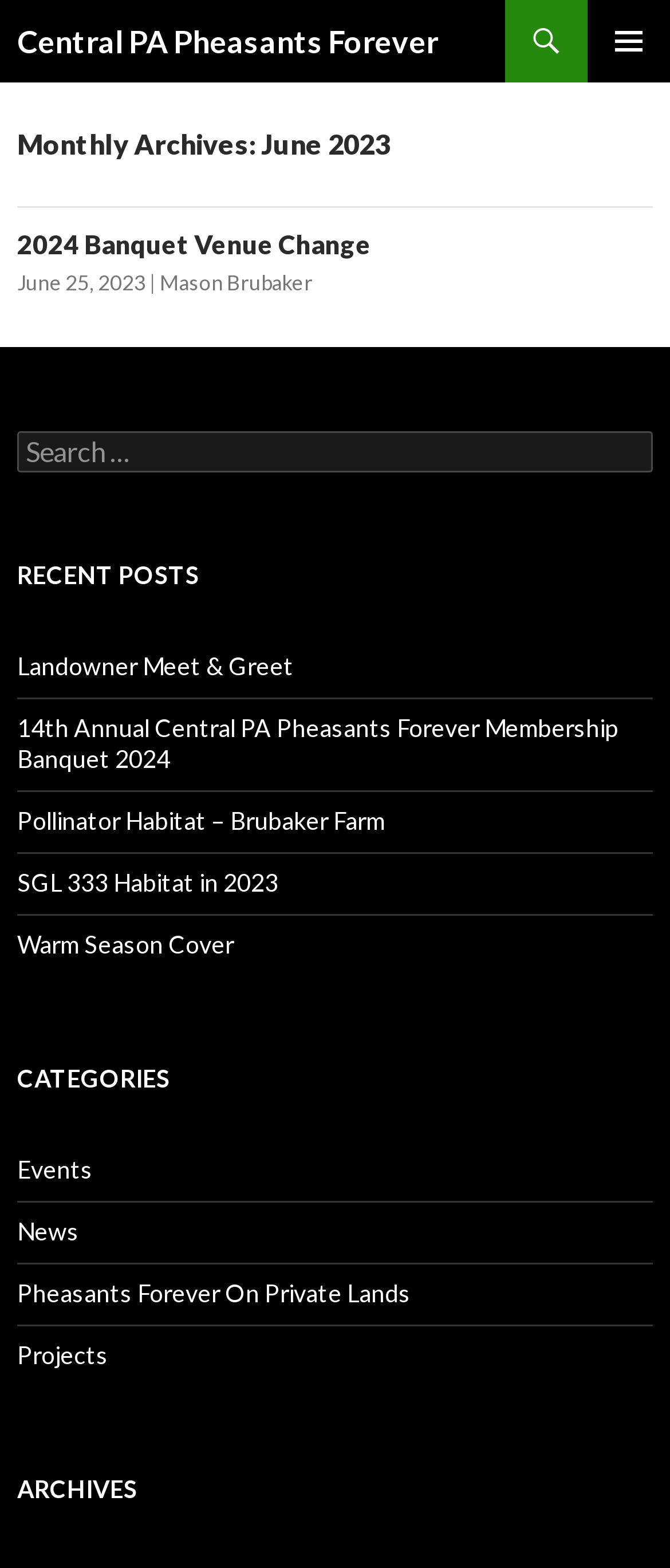What is the purpose of the search box?
Refer to the image and offer an in-depth and detailed answer to the question.

The purpose of the search box is to search for posts, as indicated by the static text 'Search for:' next to the search box. This suggests that users can enter keywords to find specific posts on the website.